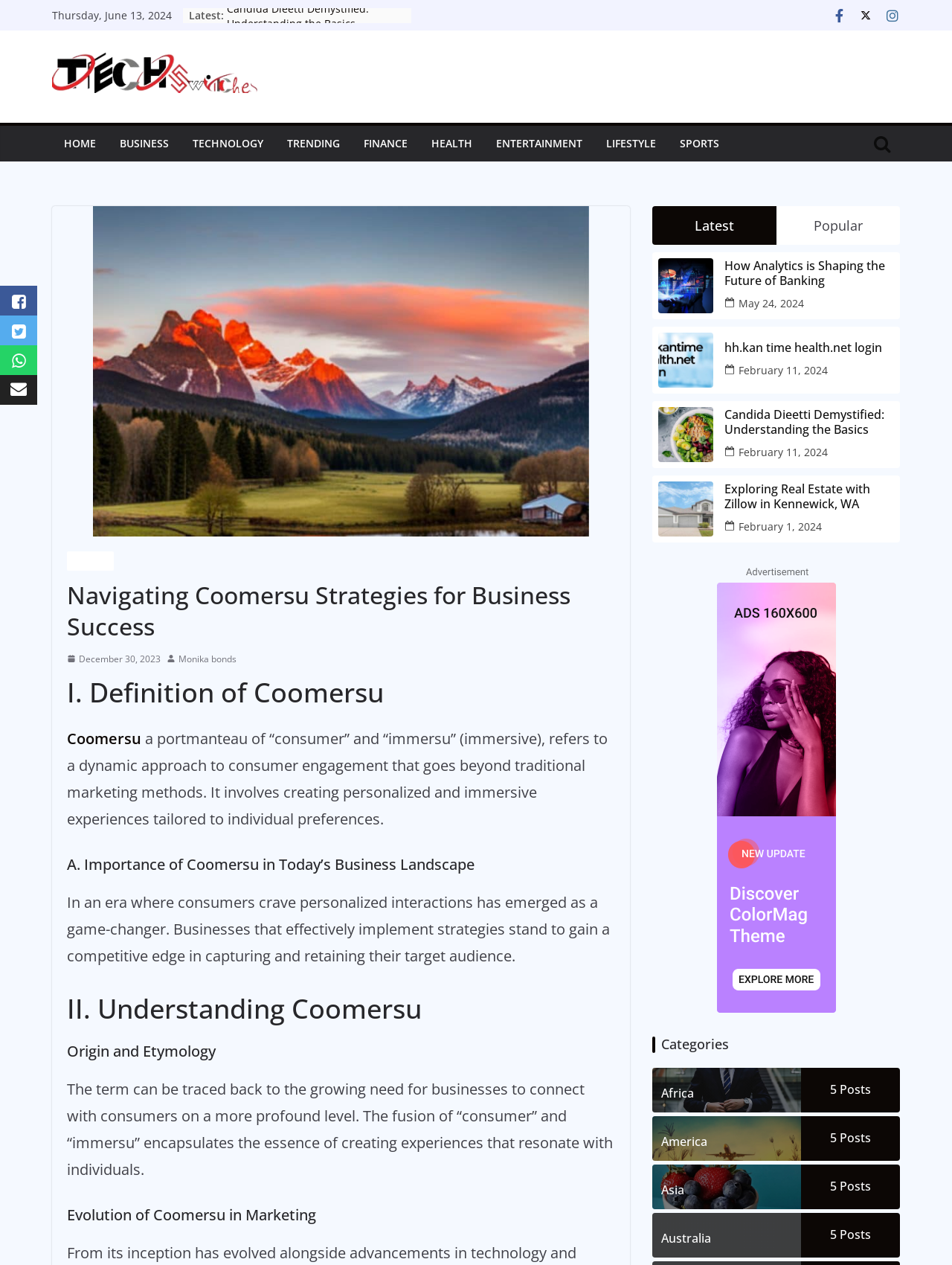Pinpoint the bounding box coordinates of the area that should be clicked to complete the following instruction: "Read the article 'How Analytics is Shaping the Future of Banking'". The coordinates must be given as four float numbers between 0 and 1, i.e., [left, top, right, bottom].

[0.691, 0.204, 0.749, 0.248]